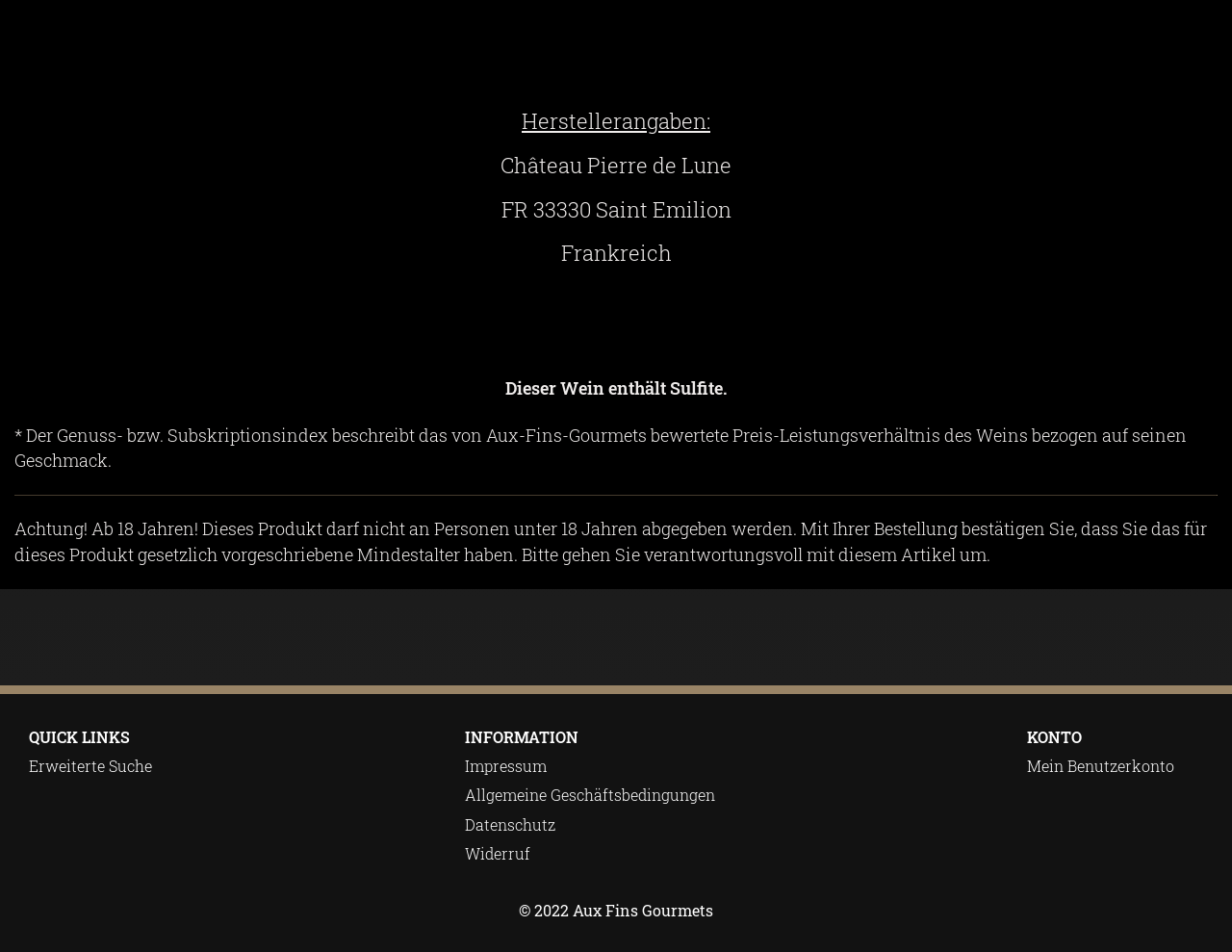Predict the bounding box coordinates of the UI element that matches this description: "Erweiterte Suche". The coordinates should be in the format [left, top, right, bottom] with each value between 0 and 1.

[0.023, 0.794, 0.123, 0.815]